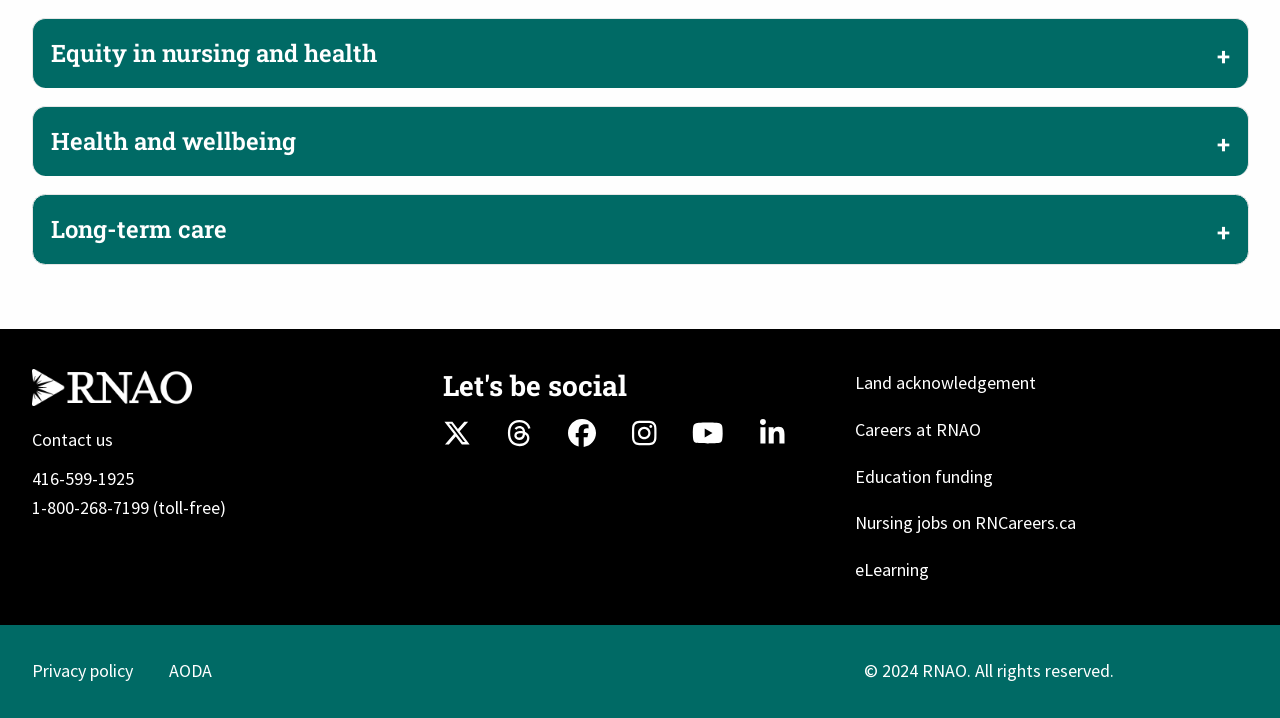Please answer the following question using a single word or phrase: 
What is the name of the organization?

Registered Nurses Association of Ontario